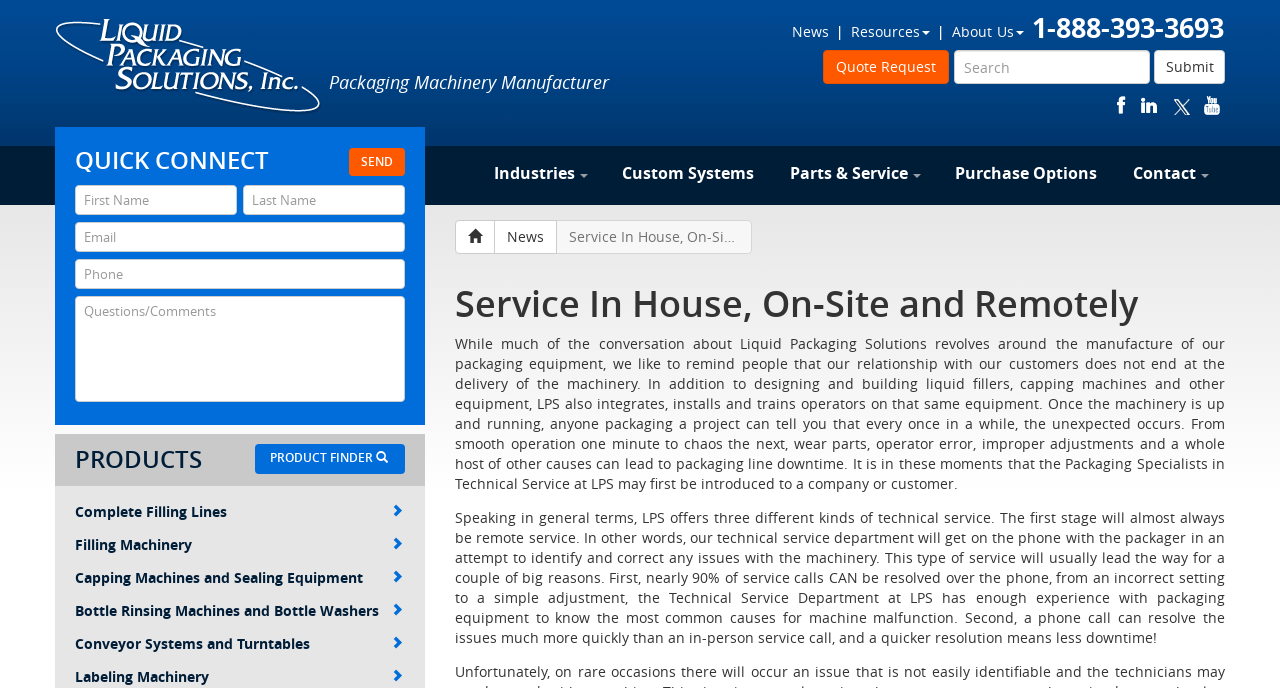Identify and provide the main heading of the webpage.

Service In House, On-Site and Remotely